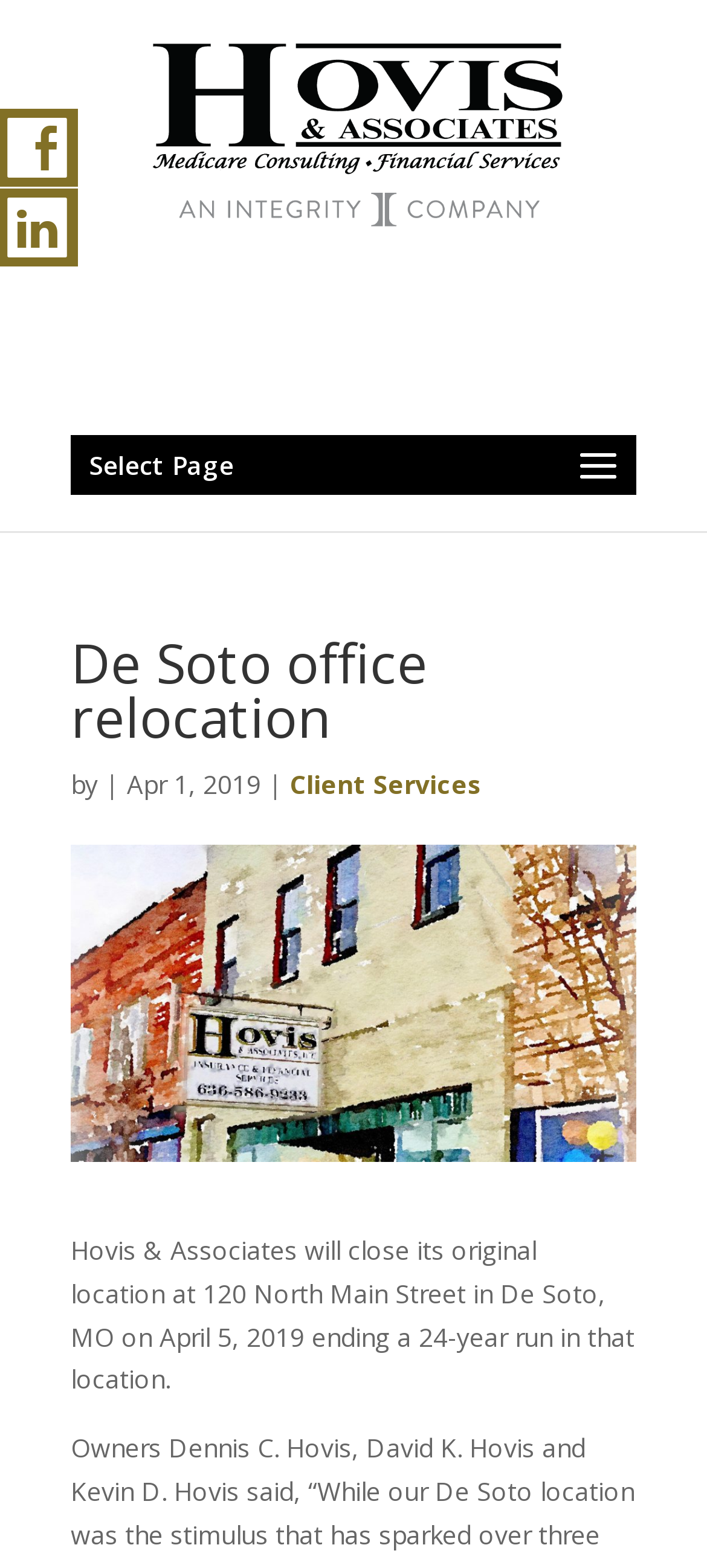Explain in detail what is displayed on the webpage.

The webpage appears to be an announcement page for Hovis and Associates, specifically about their De Soto office relocation. At the top left of the page, there is a link to the company's main page, accompanied by an image of the company's logo. 

Below the logo, there is a dropdown menu labeled "Select Page". 

The main content of the page is headed by a title "De Soto office relocation" which is centered near the top of the page. The title is followed by the author information, "by", and the date "Apr 1, 2019", which are positioned in a line. 

To the right of the author information, there is a link to "Client Services". 

The main body of the text is a paragraph that starts from the top left of the page, spanning about 80% of the page's width. The text announces that Hovis & Associates will close its original location at 120 North Main Street in De Soto, MO on April 5, 2019, ending a 24-year run in that location.